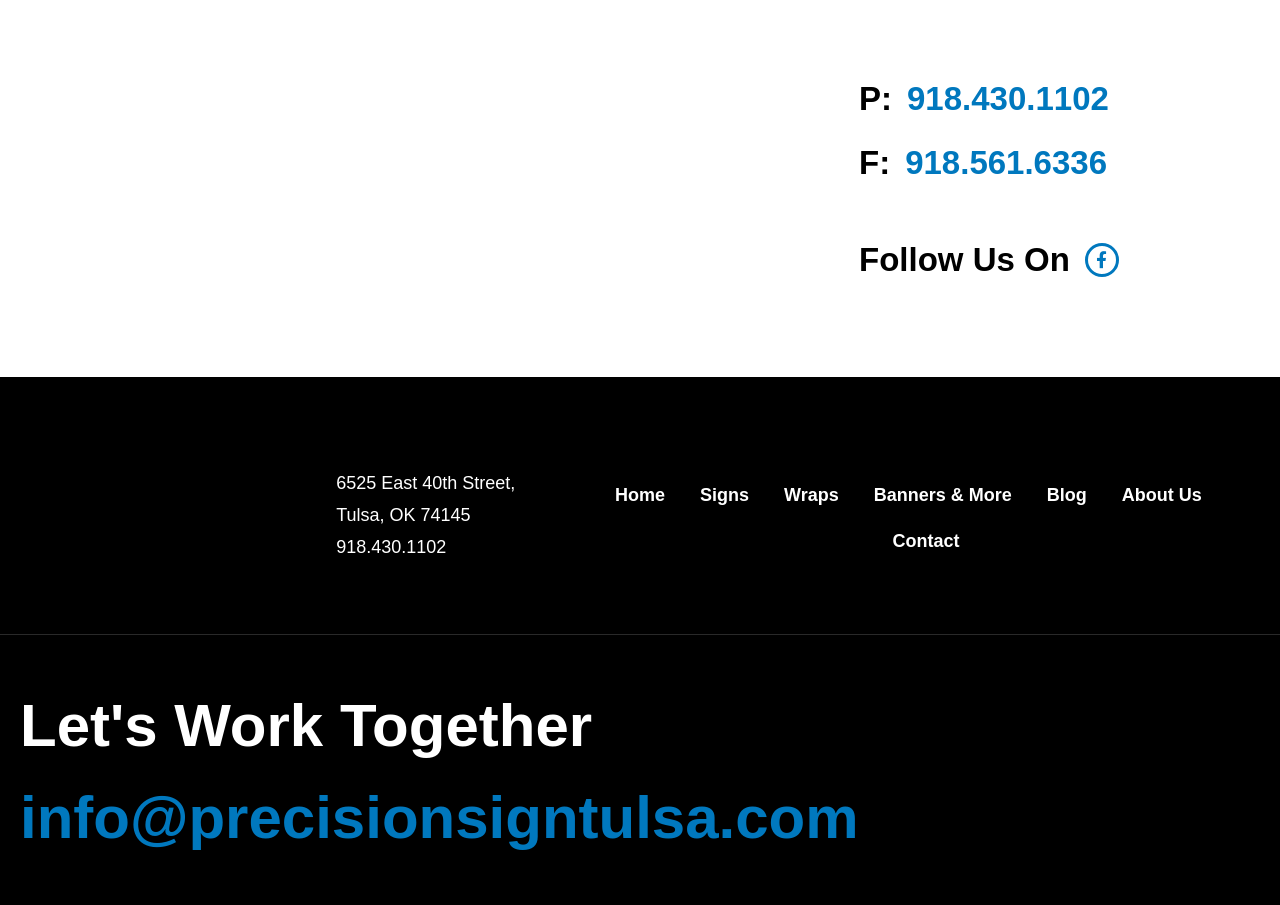What type of business is Precision Sign Tulsa?
Answer briefly with a single word or phrase based on the image.

Sign company